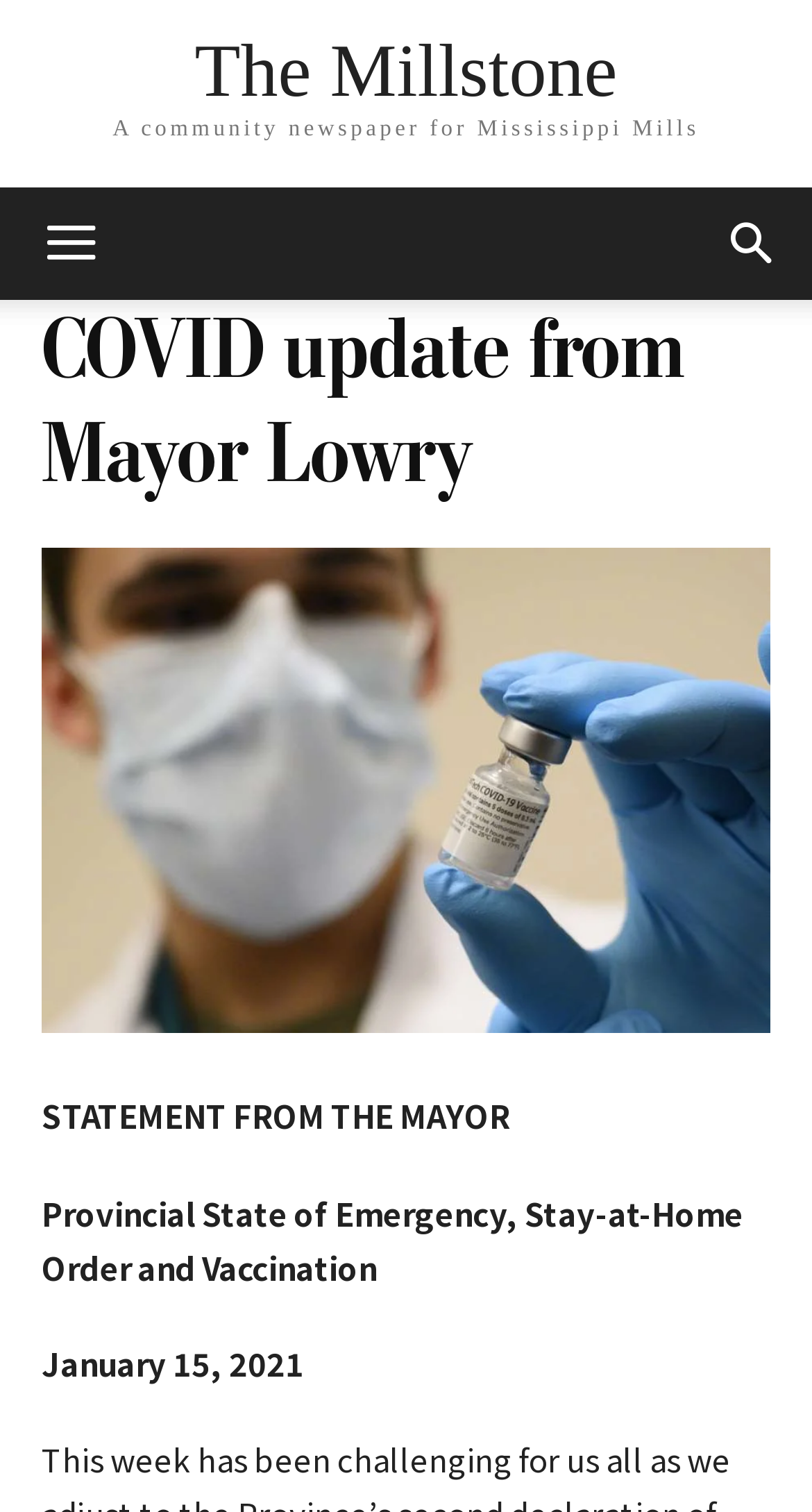Create an elaborate caption for the webpage.

The webpage is about a COVID-19 update from Mayor Lowry, specifically addressing the Provincial State of Emergency, Stay-at-Home Order, and Vaccination. At the top-left corner, there is a link to "The Millstone", a community newspaper for Mississippi Mills, which is indicated by a static text next to the link. 

On the top-right corner, there is a search button. Below the search button, there is a heading that reads "COVID update from Mayor Lowry". 

The main content of the webpage is divided into three paragraphs. The first paragraph is titled "STATEMENT FROM THE MAYOR". The second paragraph discusses the Provincial State of Emergency, Stay-at-Home Order, and Vaccination. The third paragraph mentions the date, January 15, 2021. These paragraphs are positioned below the heading, with the title "STATEMENT FROM THE MAYOR" at the top, followed by the discussion of the Provincial State of Emergency, and finally the date.